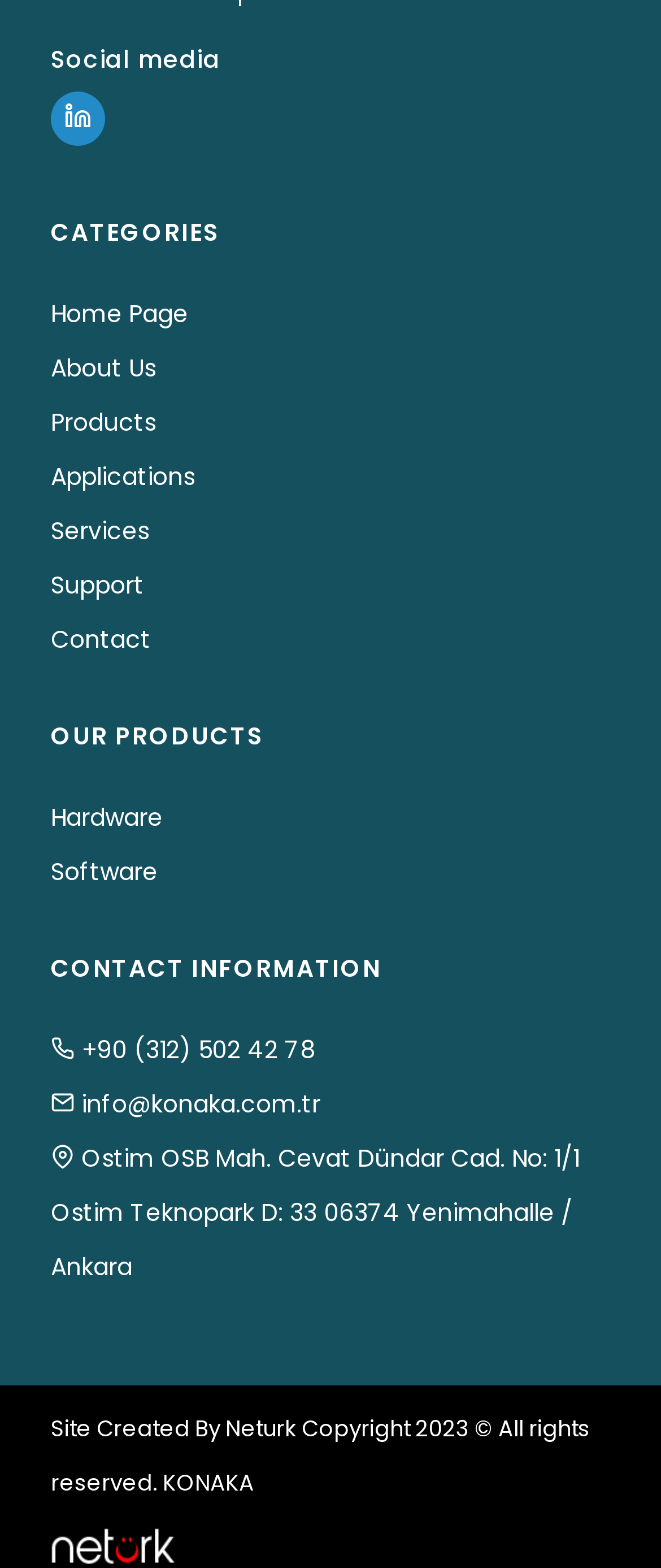What is the last link in the 'OUR PRODUCTS' section?
Using the image, give a concise answer in the form of a single word or short phrase.

Software